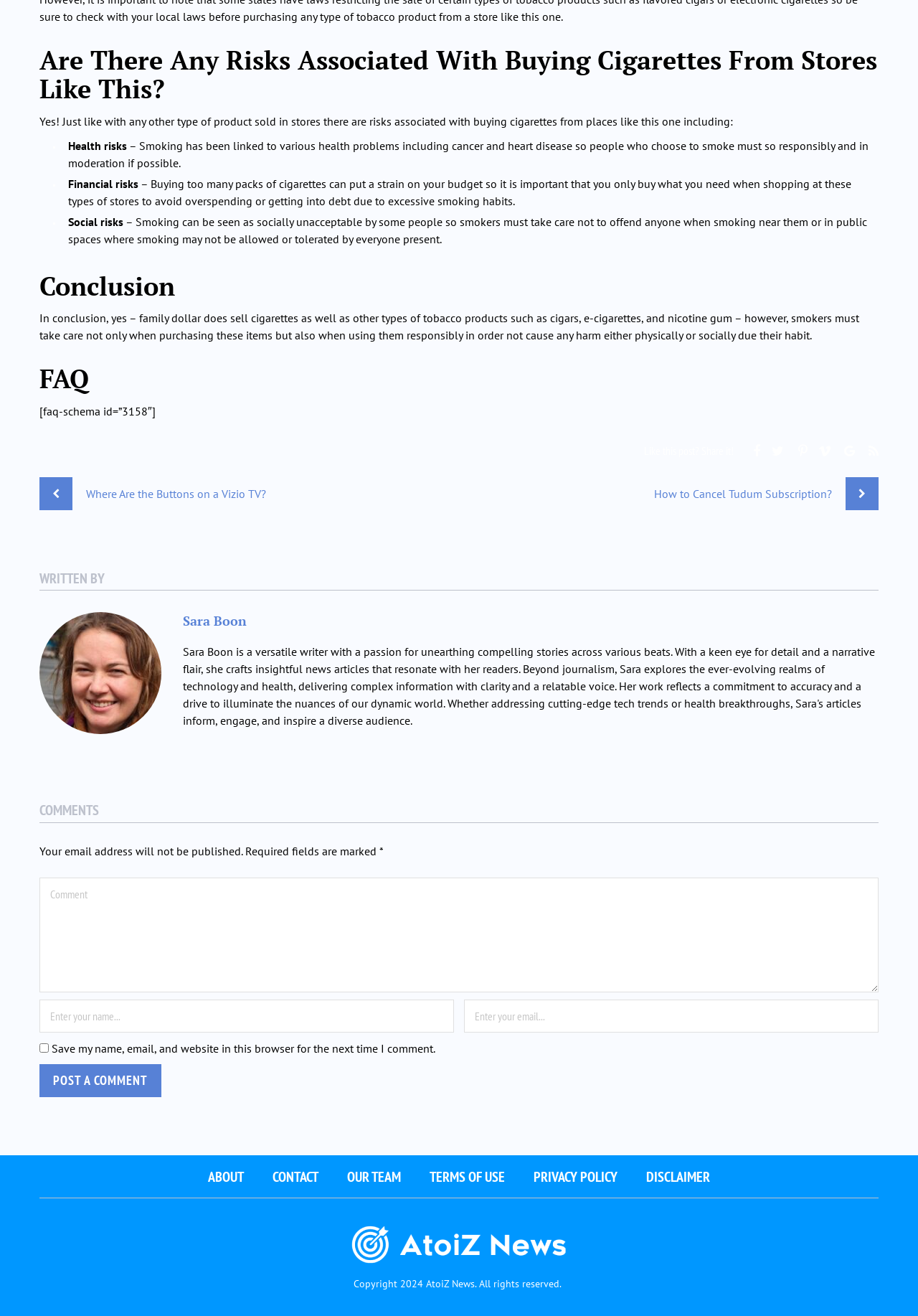Please locate the bounding box coordinates of the element that should be clicked to achieve the given instruction: "Read the PRIVACY POLICY".

[0.581, 0.887, 0.673, 0.901]